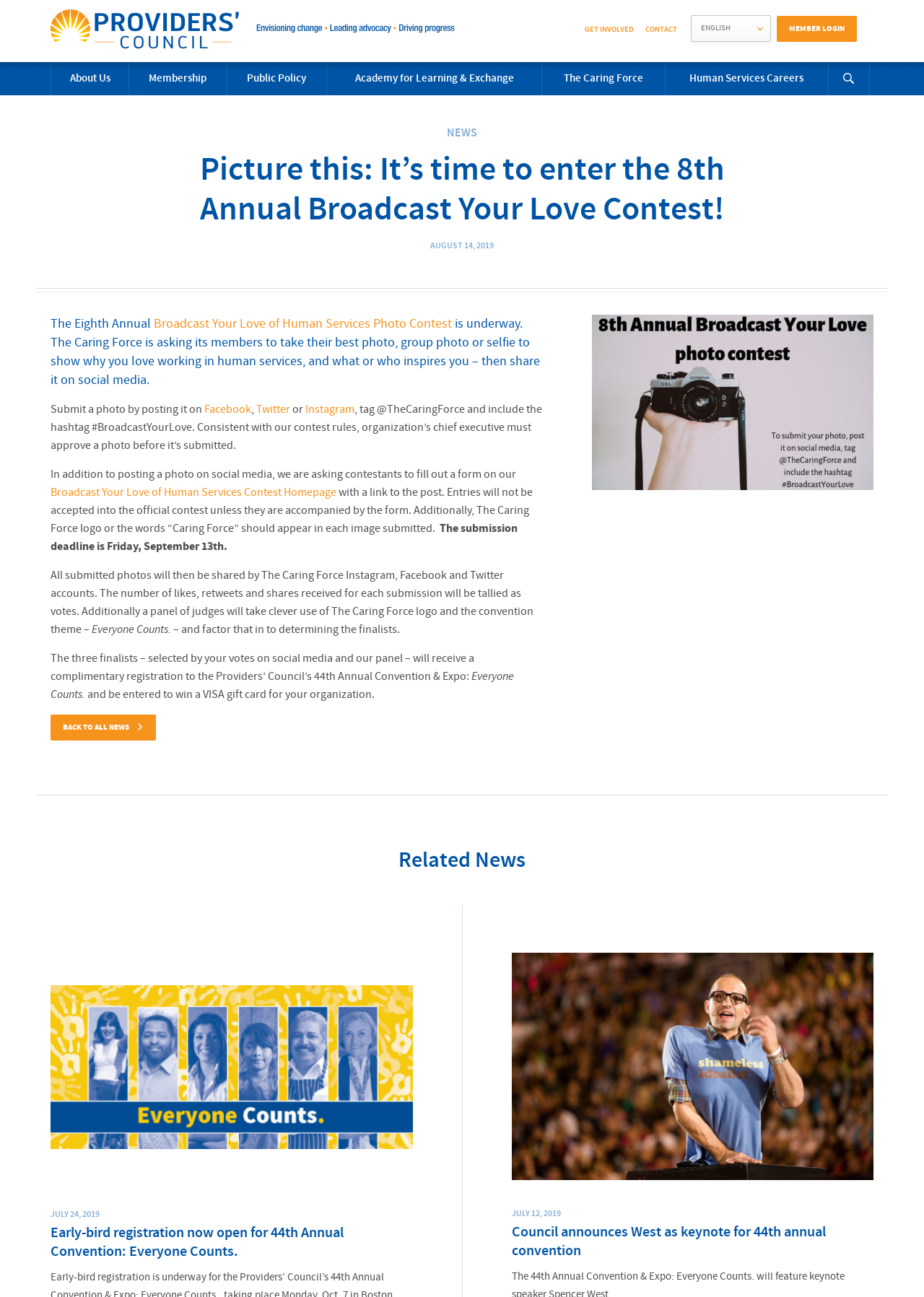What is the prize for the finalists?
Please answer using one word or phrase, based on the screenshot.

Complimentary registration and VISA gift card